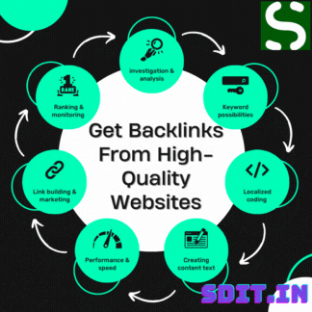From the details in the image, provide a thorough response to the question: What is the color of the accents in the modern design?

According to the caption, the overall design incorporates a modern aesthetic with a dark background and vibrant turquoise accents, which enhances the visual appeal of the image.